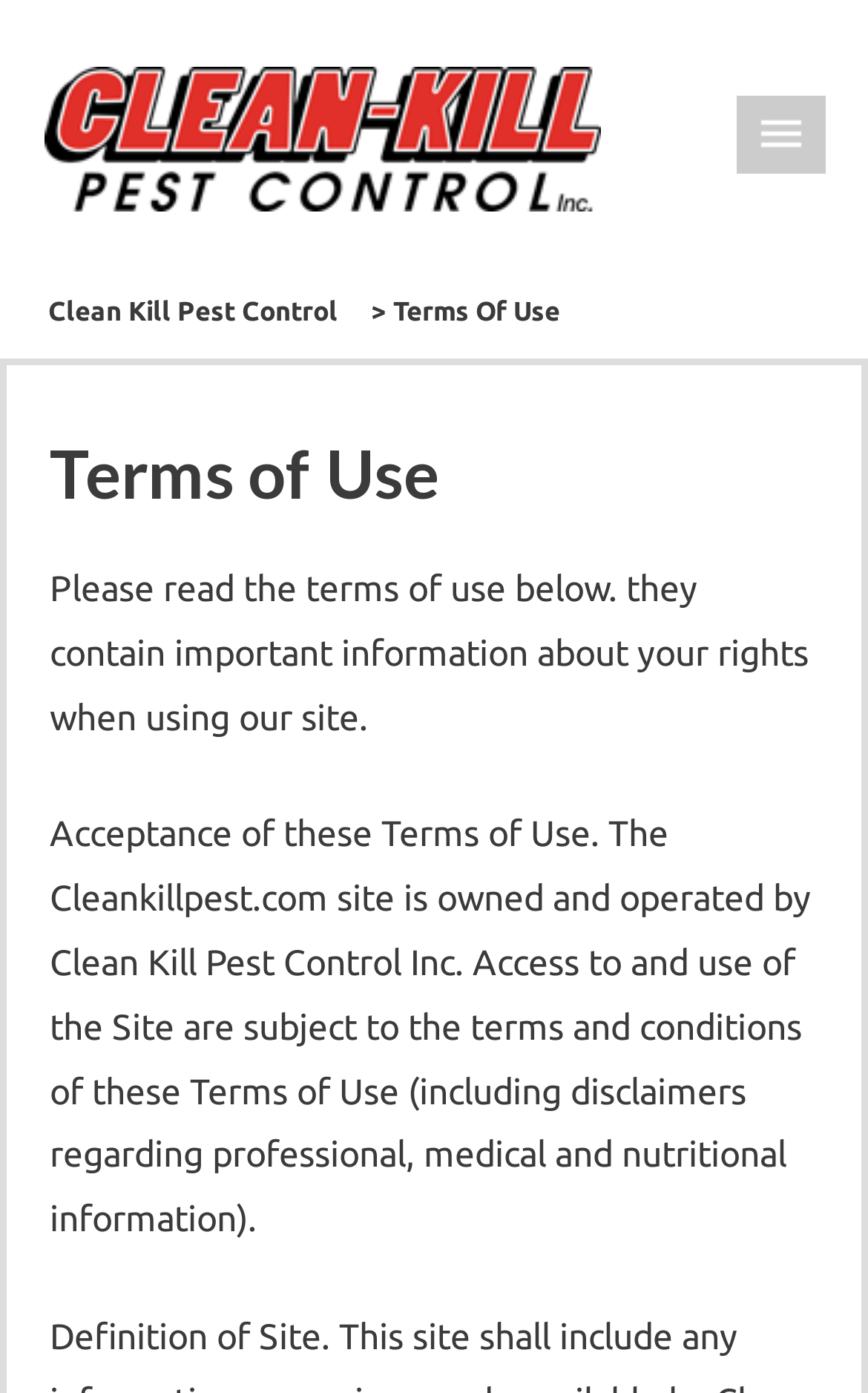What is the name of the company owning the site?
Answer the question with a single word or phrase derived from the image.

Clean Kill Pest Control Inc.